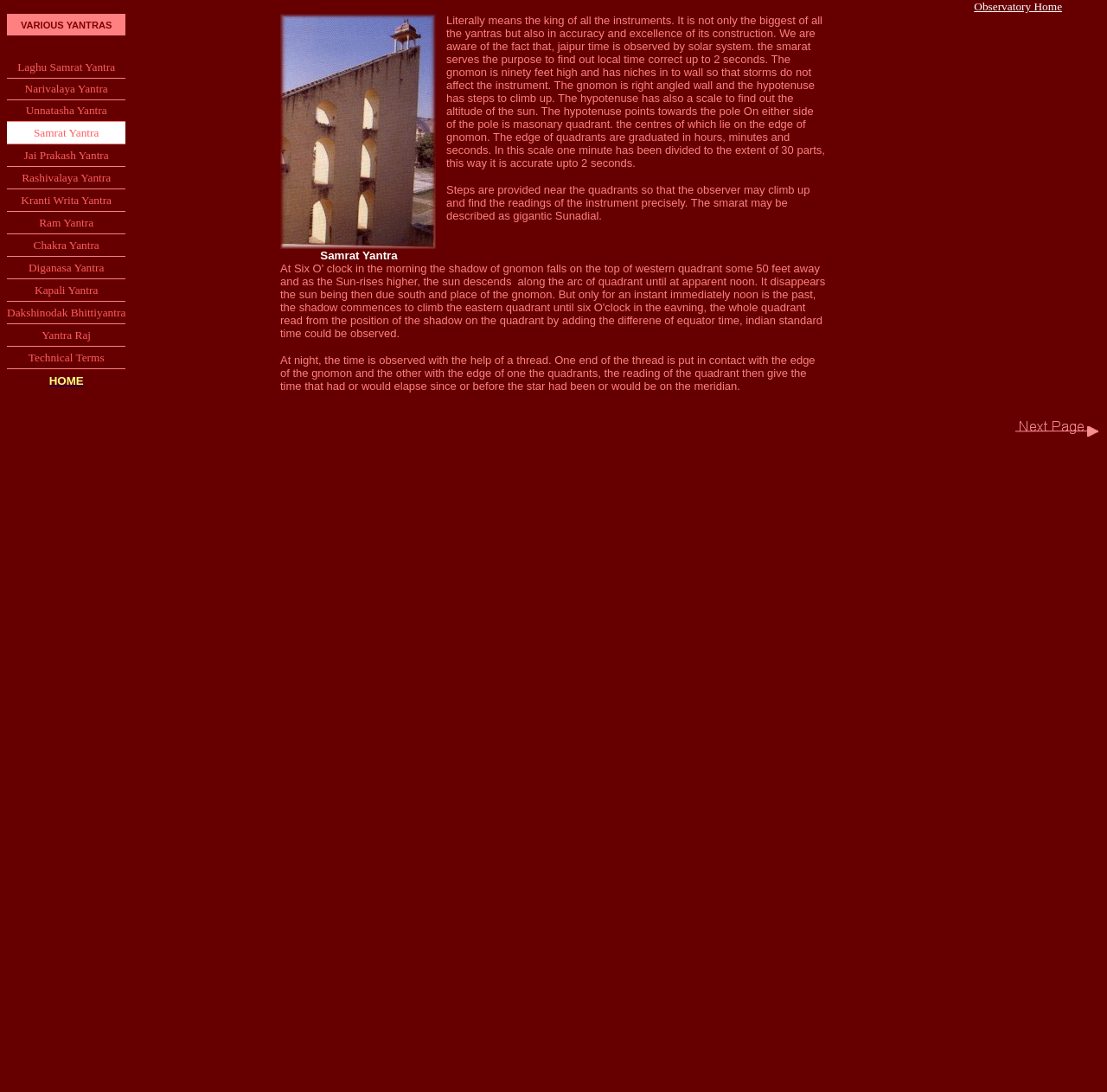Please determine the bounding box coordinates of the clickable area required to carry out the following instruction: "Explore Yantra Raj". The coordinates must be four float numbers between 0 and 1, represented as [left, top, right, bottom].

[0.038, 0.299, 0.082, 0.312]